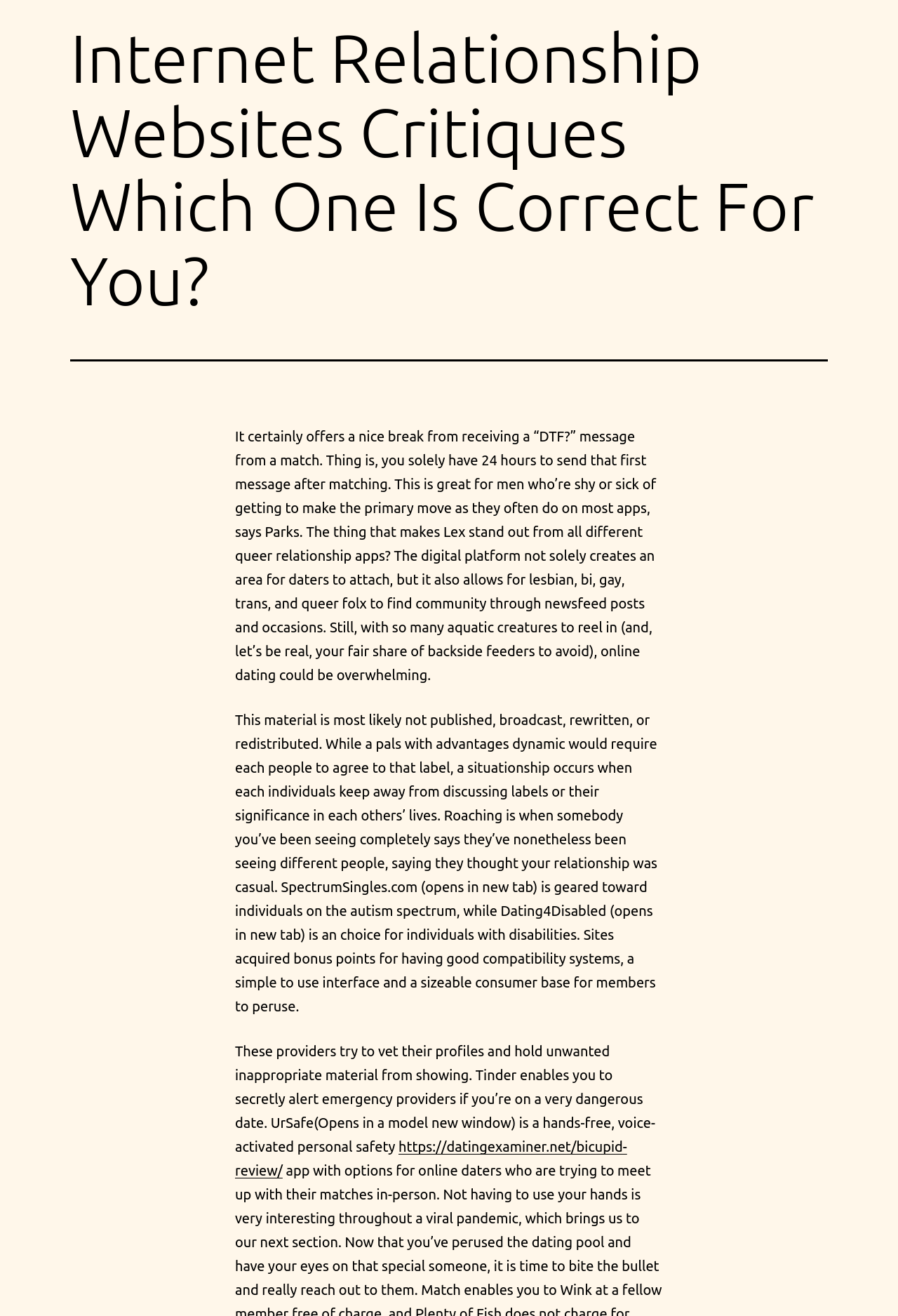Locate the bounding box of the user interface element based on this description: "https://datingexaminer.net/bicupid-review/".

[0.262, 0.865, 0.698, 0.896]